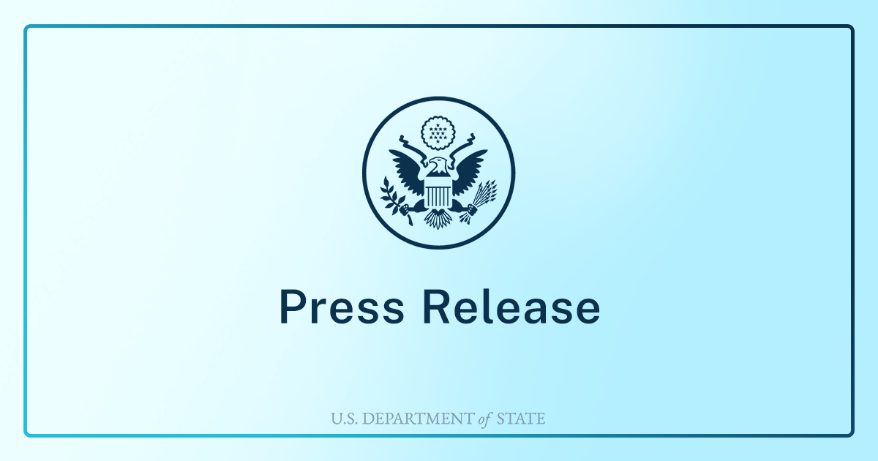Identify and describe all the elements present in the image.

The image displays a formal announcement for a press release from the U.S. Department of State. It features the emblem of the United States, prominently positioned at the top center, which includes the national eagle and a shield, symbolizing the country's governance and authority. Below the emblem, the words "Press Release" are written in bold, clear font, indicating the nature of the document. At the bottom, the phrase "U.S. DEPARTMENT of STATE" is subtly included, establishing the official source of the information. The design employs a gradient blue background, adding a professional and authoritative touch to the overall presentation. This visual communicates the importance of the content that would follow in this press release, which likely contains significant updates or statements regarding U.S. foreign affairs.